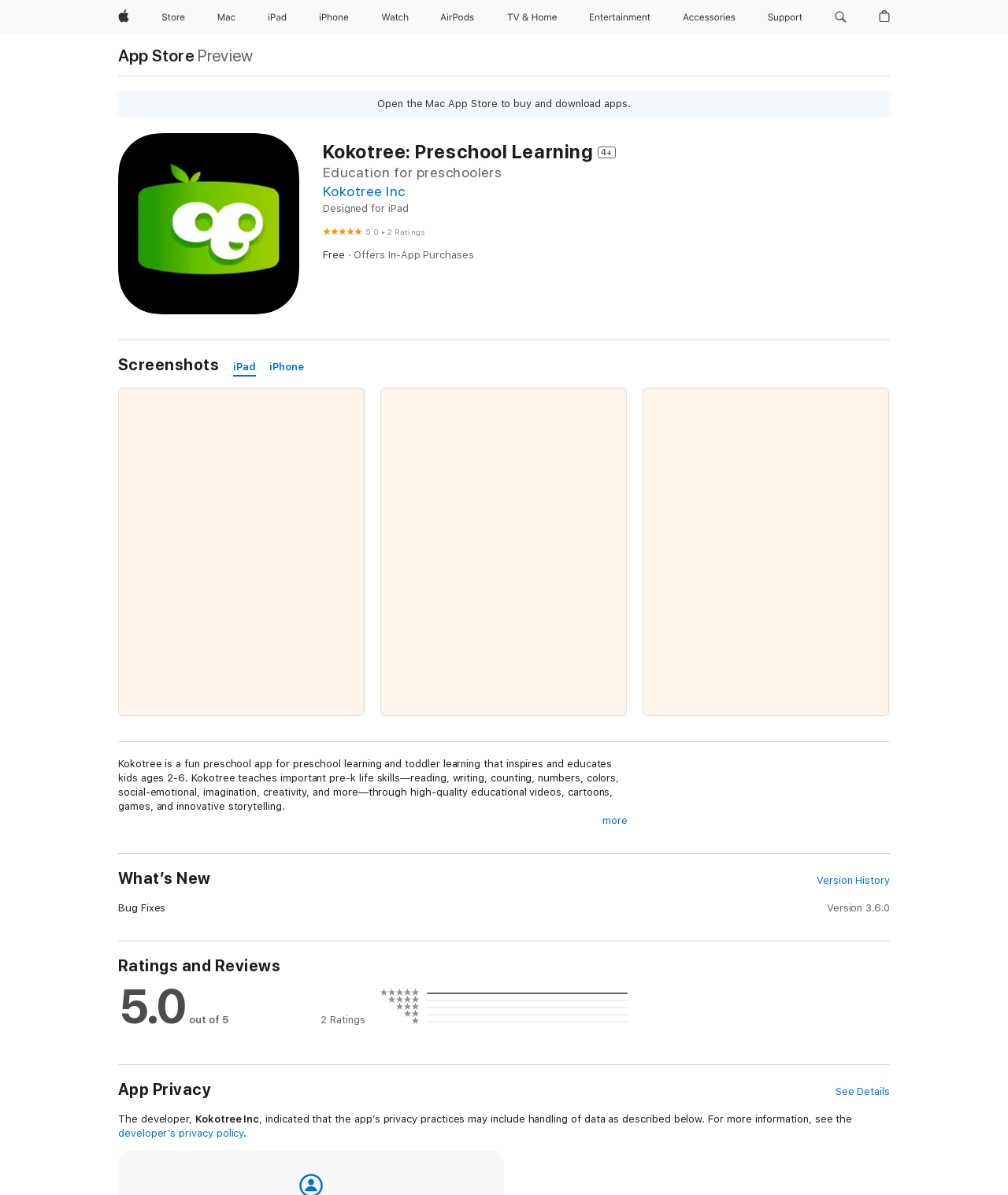Locate the UI element described by TV & Home in the provided webpage screenshot. Return the bounding box coordinates in the format (top-left x, top-left y, bottom-right x, bottom-right y), ensuring all values are between 0 and 1.

[0.496, 0.0, 0.56, 0.029]